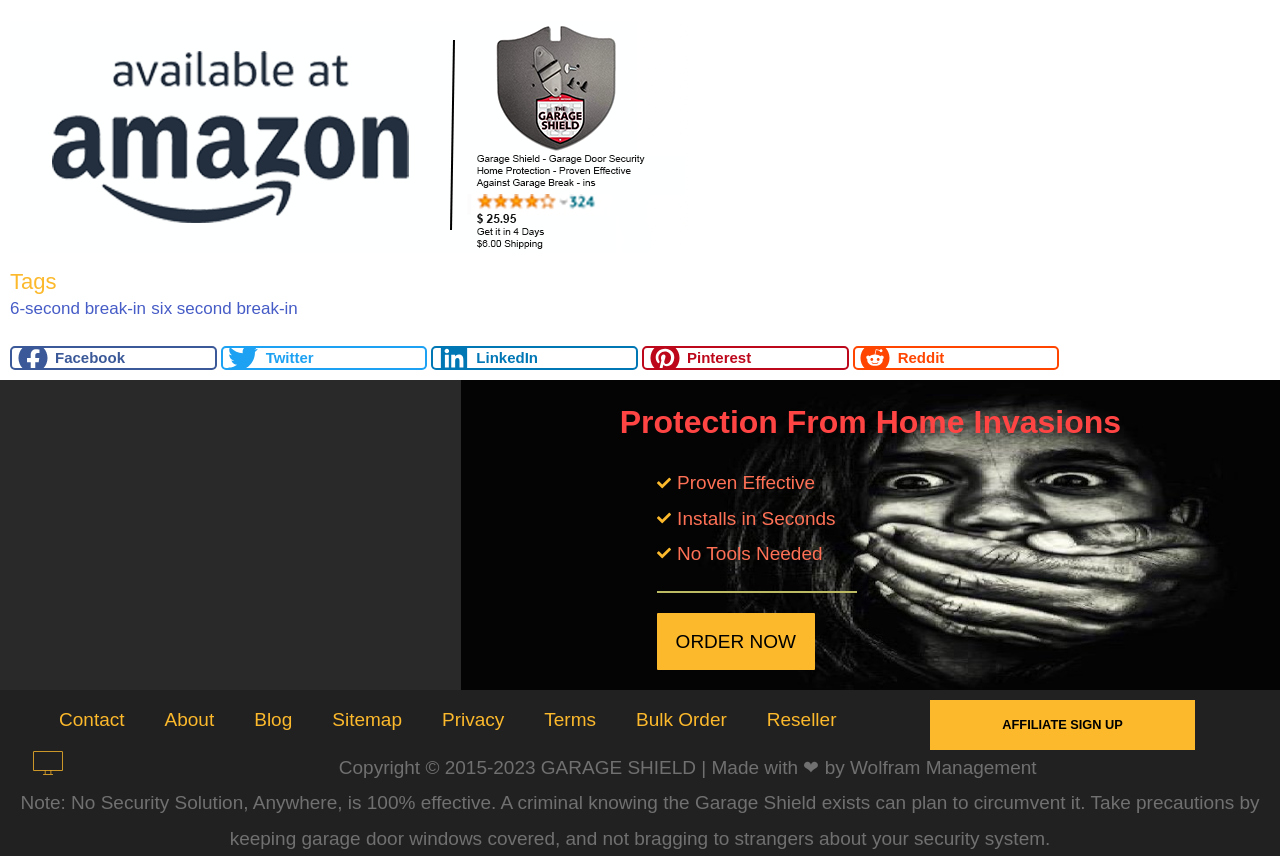Indicate the bounding box coordinates of the element that must be clicked to execute the instruction: "Share on Facebook". The coordinates should be given as four float numbers between 0 and 1, i.e., [left, top, right, bottom].

[0.008, 0.404, 0.169, 0.432]